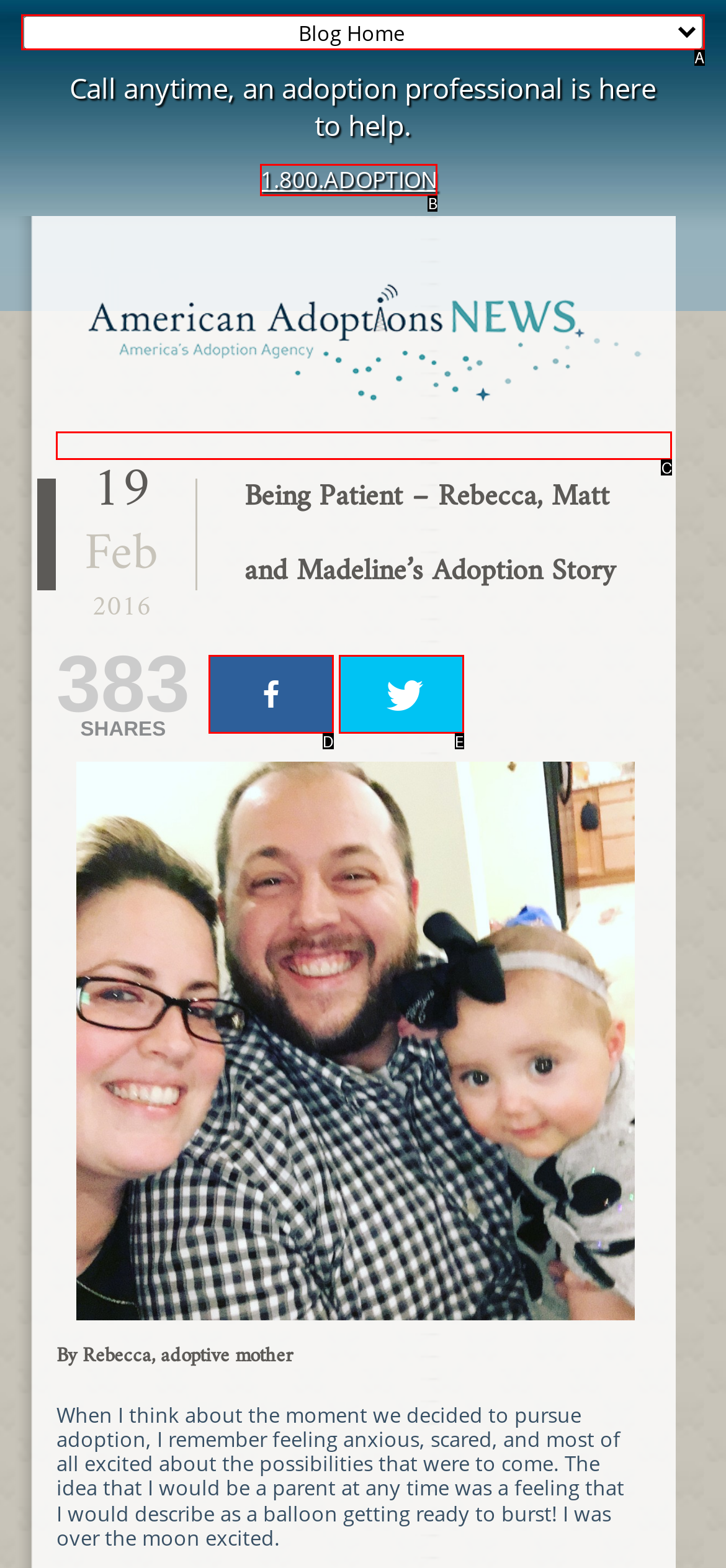From the provided choices, determine which option matches the description: parent_node: 19. Respond with the letter of the correct choice directly.

C